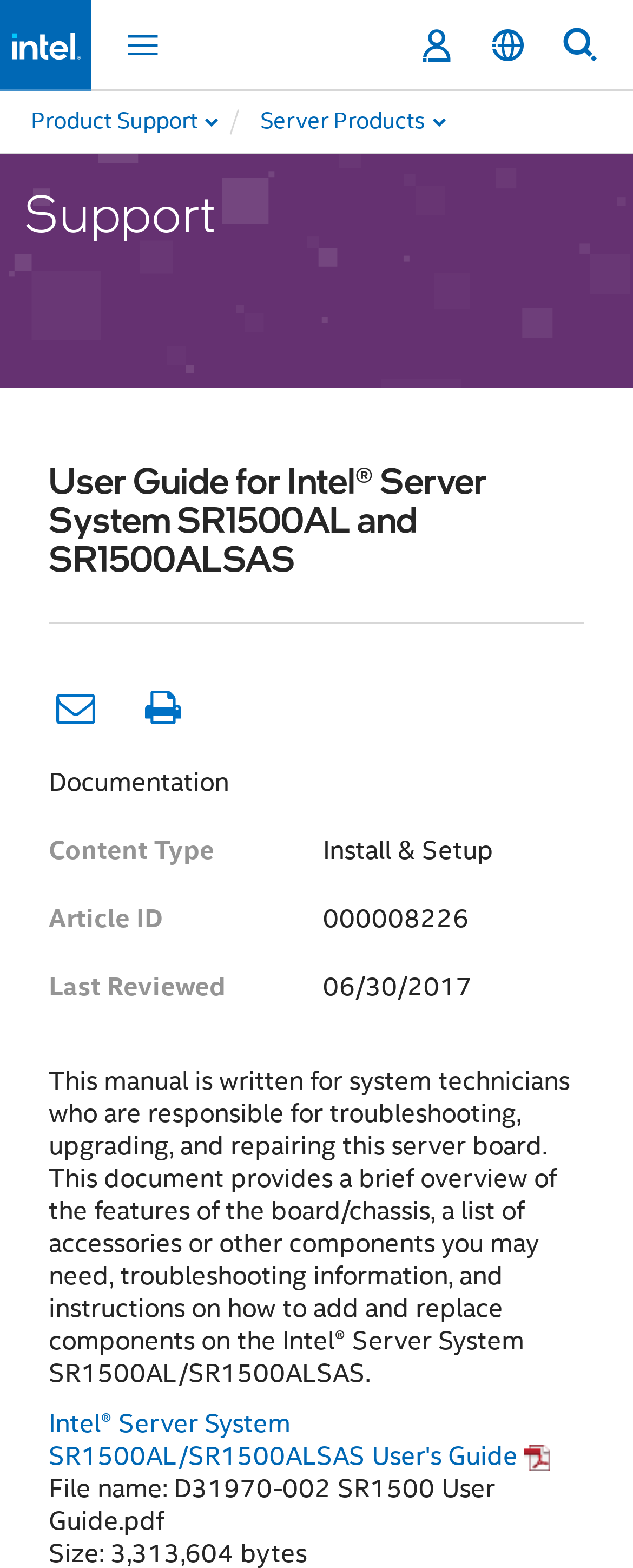Summarize the webpage with intricate details.

The webpage is a user guide for the Intel Server System SR1500AL and SR1500ALSAS. At the top, there is a main navigation bar that spans the entire width of the page, containing several buttons and links. On the left side, there is an Intel logo that serves as a link to the home page. Next to it, there is a toggle navigation button and a sign-in button. On the right side, there are buttons for language selection and search.

Below the navigation bar, there is a breadcrumbs section that displays the navigation path, including links to Product Support and Server Products. The main content area is headed by a large heading that reads "Support" and a subheading that reads "User Guide for Intel Server System SR1500AL and SR1500ALSAS".

The main content is divided into several sections. On the left side, there are links to different topics, including Documentation, Content Type, Install & Setup, Article ID, and Last Reviewed. On the right side, there is a brief overview of the user guide, which is written for system technicians responsible for troubleshooting, upgrading, and repairing the server board. The overview is followed by a link to the user guide and an image of an icon.

At the bottom of the page, there is a footer section that displays the file name of the user guide, which is a PDF document. Overall, the webpage is a comprehensive resource for system technicians working with the Intel Server System SR1500AL and SR1500ALSAS.